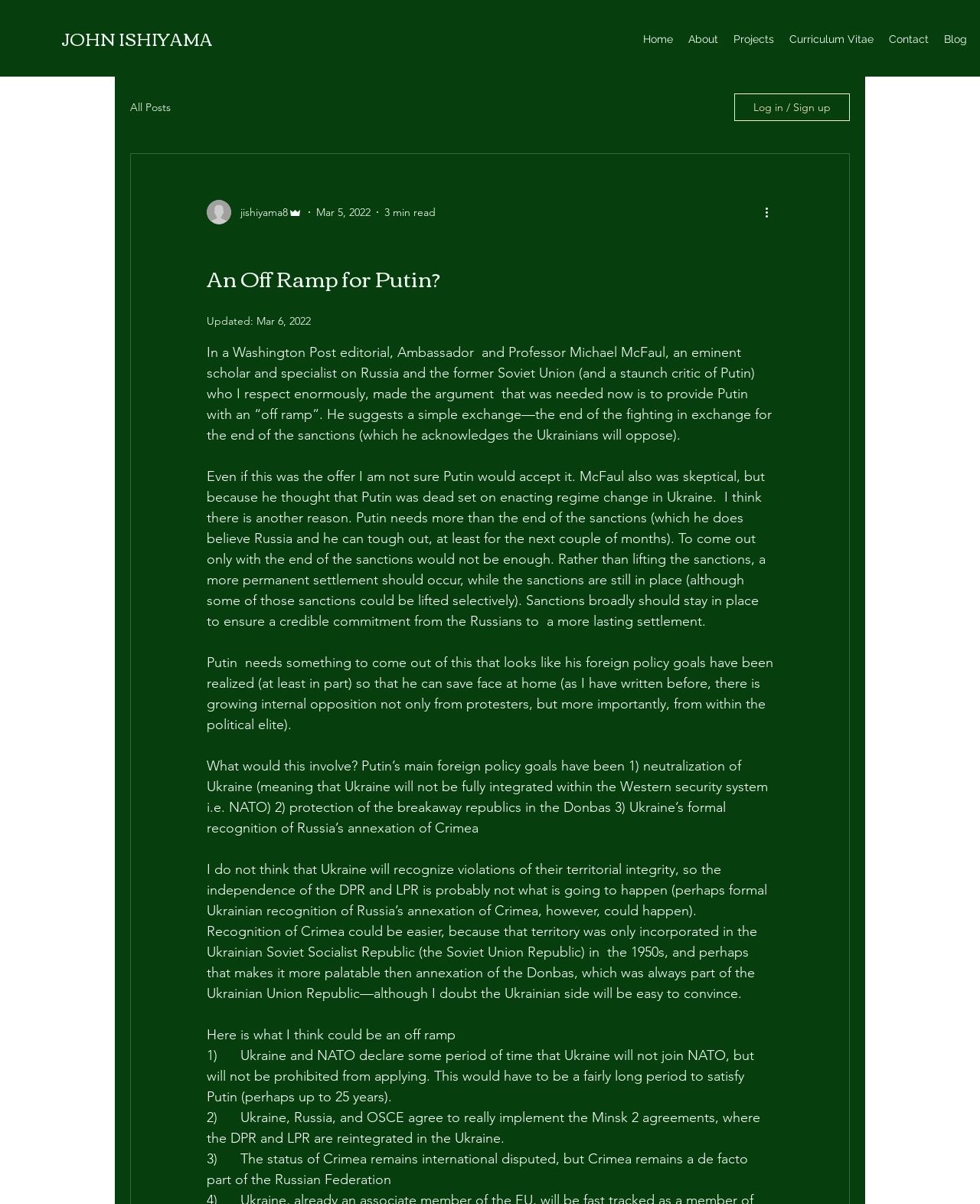Identify the coordinates of the bounding box for the element that must be clicked to accomplish the instruction: "Click the 'Log in / Sign up' button".

[0.749, 0.078, 0.867, 0.101]